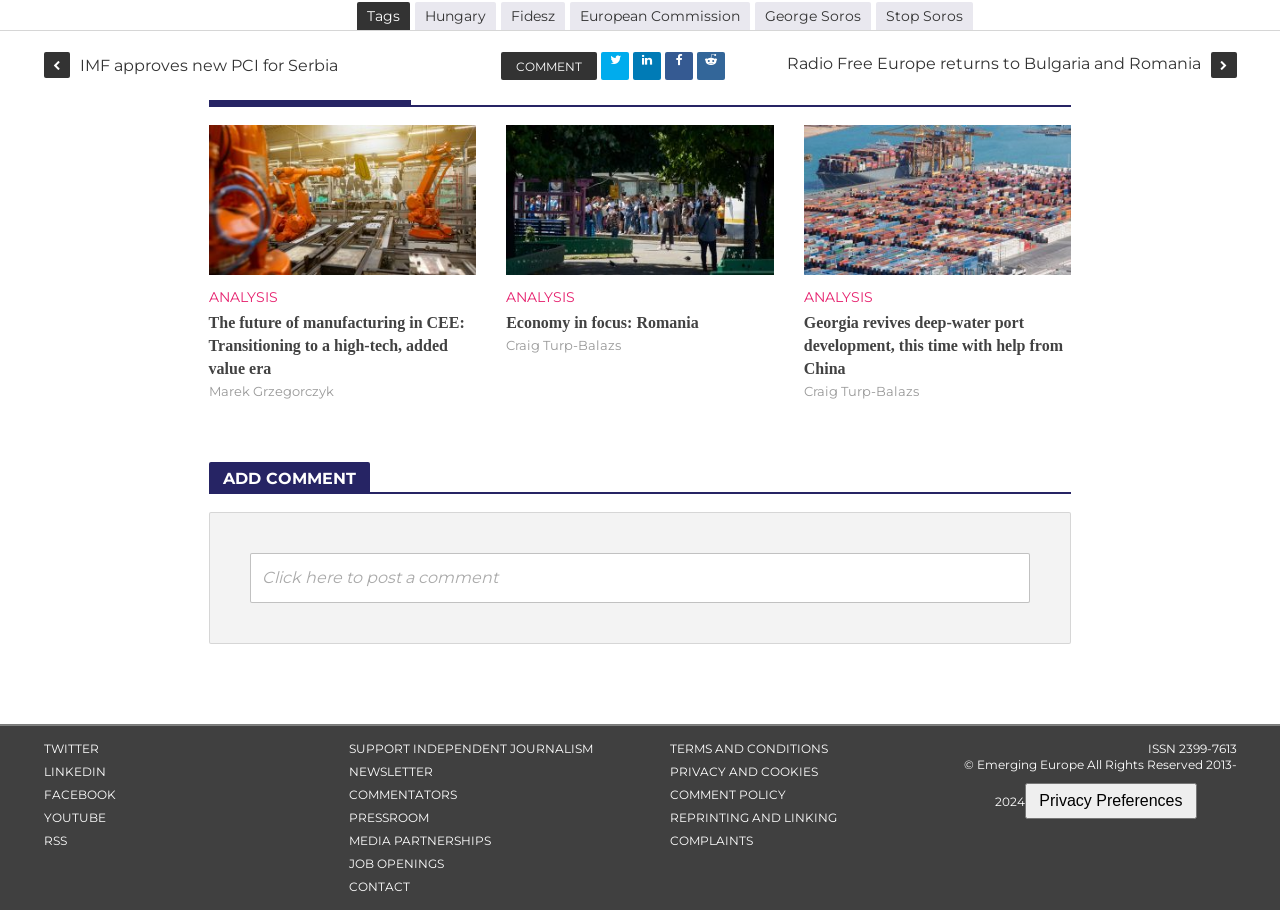Find the coordinates for the bounding box of the element with this description: "Craig Turp-Balazs".

[0.628, 0.421, 0.718, 0.443]